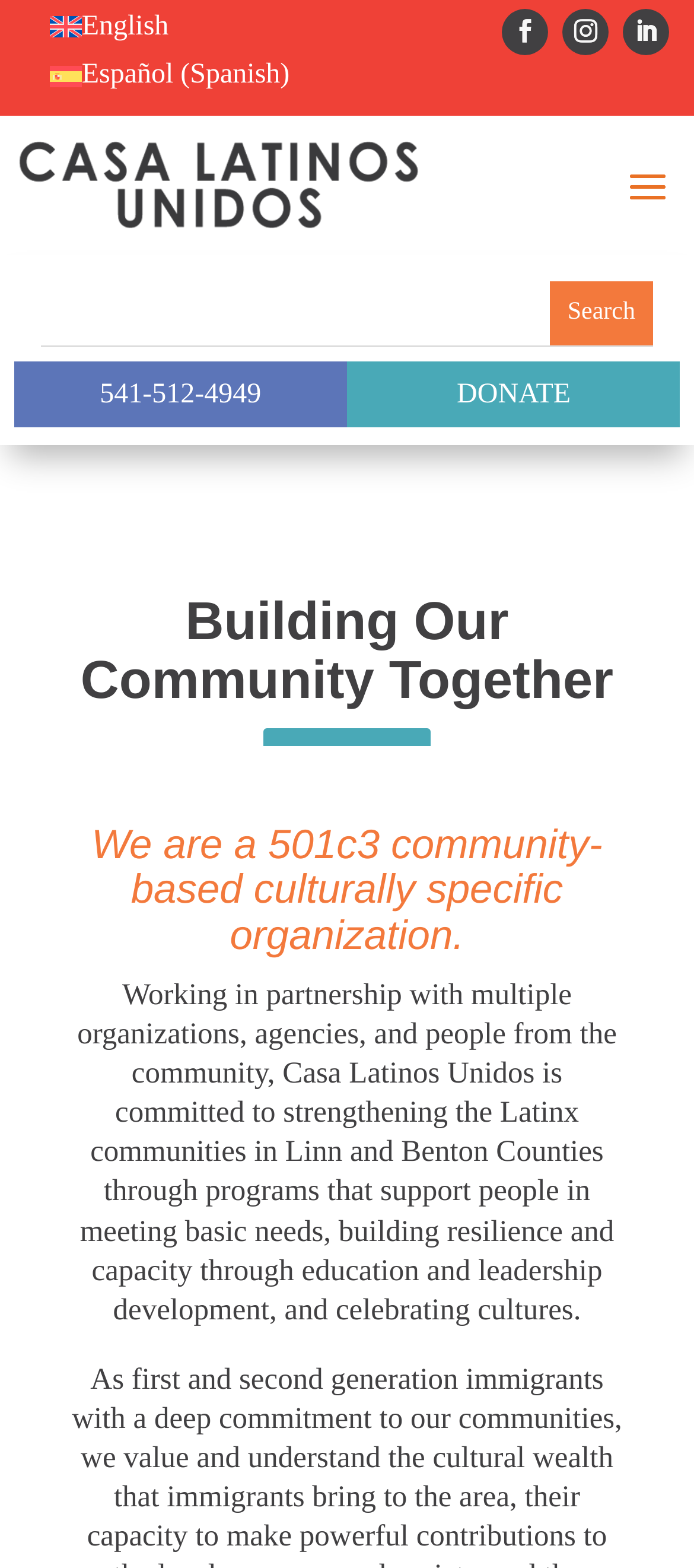What is the phone number?
Answer with a single word or phrase, using the screenshot for reference.

541-512-4949